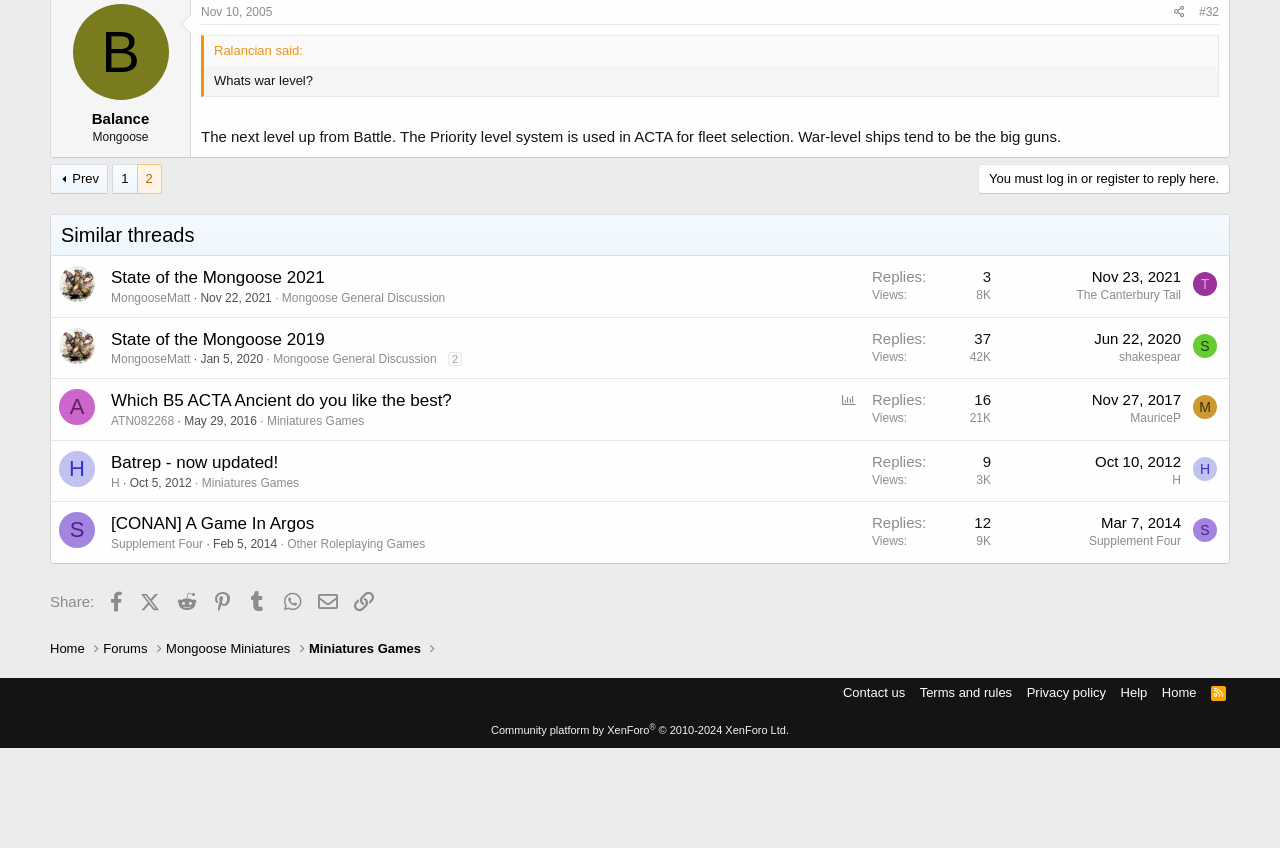Find and provide the bounding box coordinates for the UI element described here: "State of the Mongoose 2019". The coordinates should be given as four float numbers between 0 and 1: [left, top, right, bottom].

[0.087, 0.389, 0.254, 0.411]